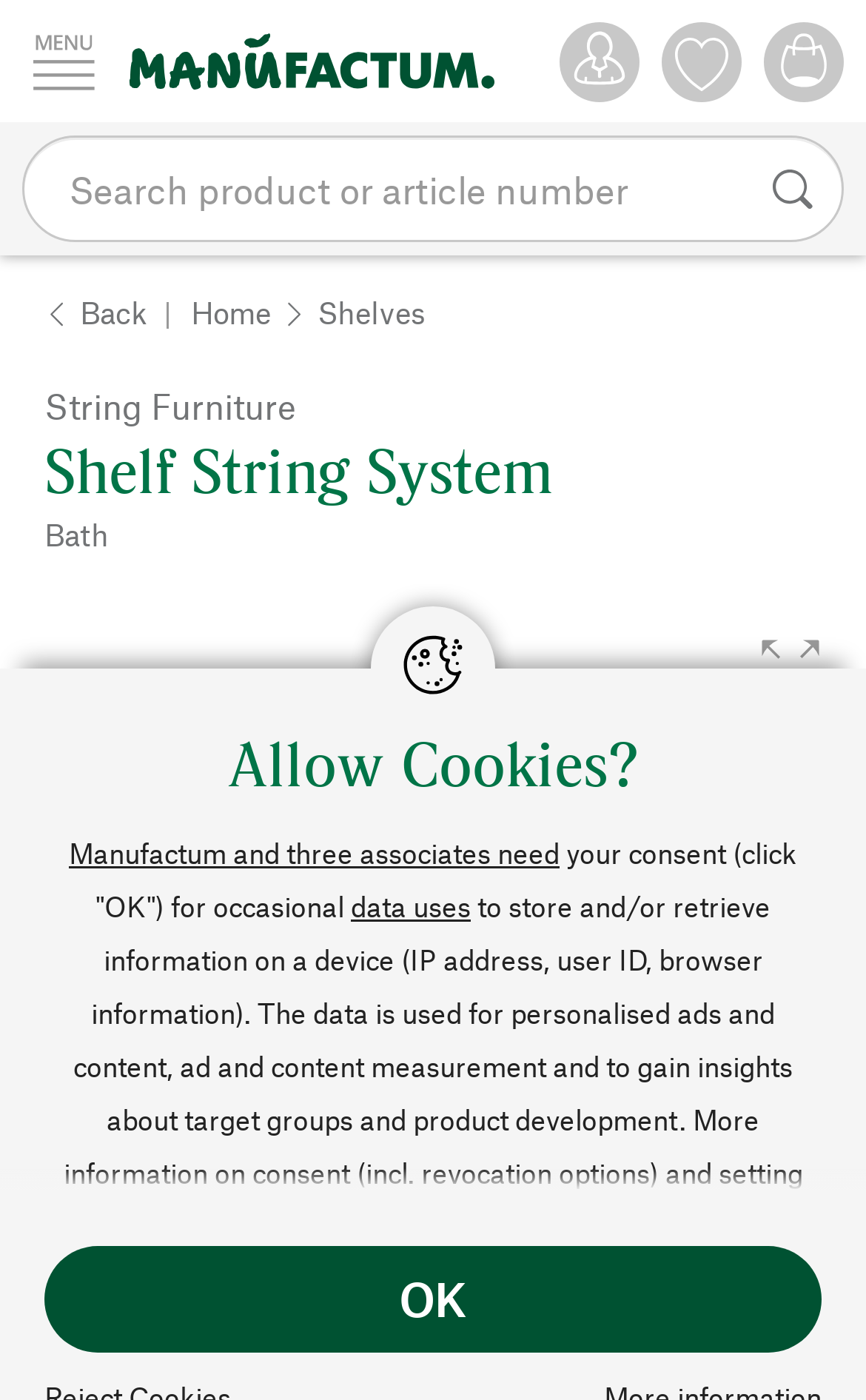Respond to the following question with a brief word or phrase:
What is the purpose of the search bar?

Search product or article number